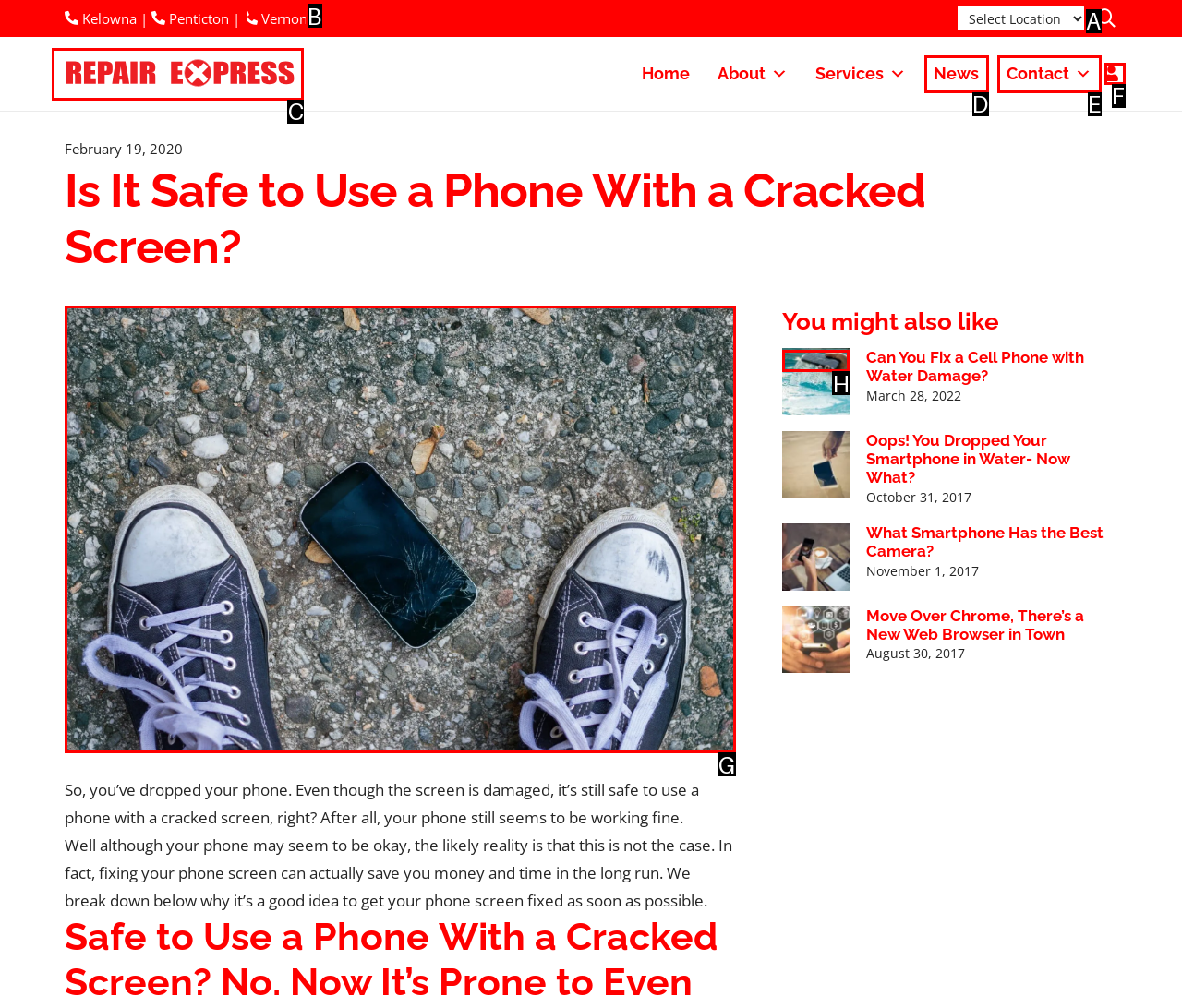Determine which HTML element should be clicked for this task: View the image of a phone with a cracked screen
Provide the option's letter from the available choices.

G